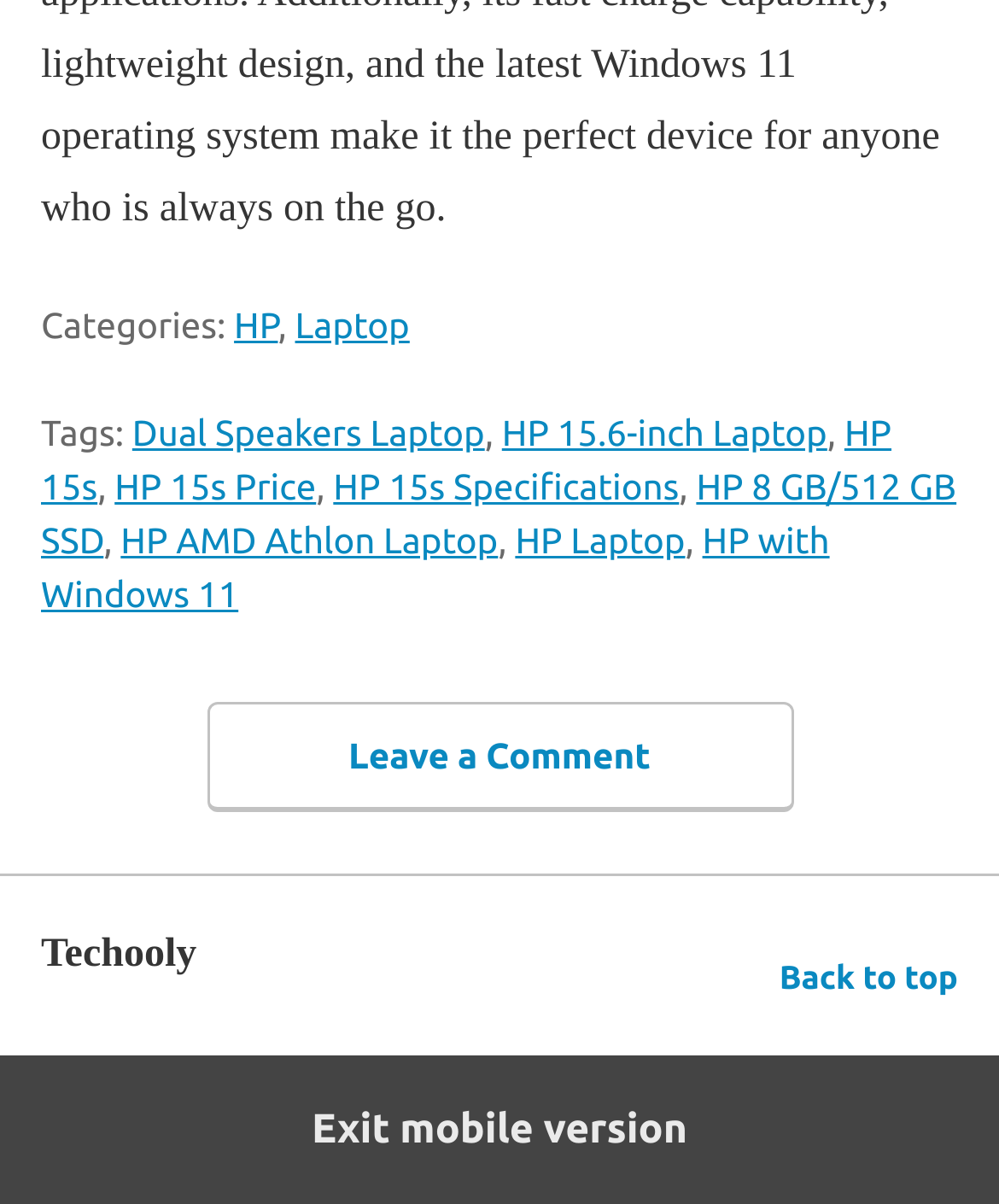What is the tag of the laptop?
Look at the image and respond to the question as thoroughly as possible.

Under the 'Tags:' label, I found a link with the text 'Dual Speakers Laptop', which suggests that it is a tag or a feature of the laptop.